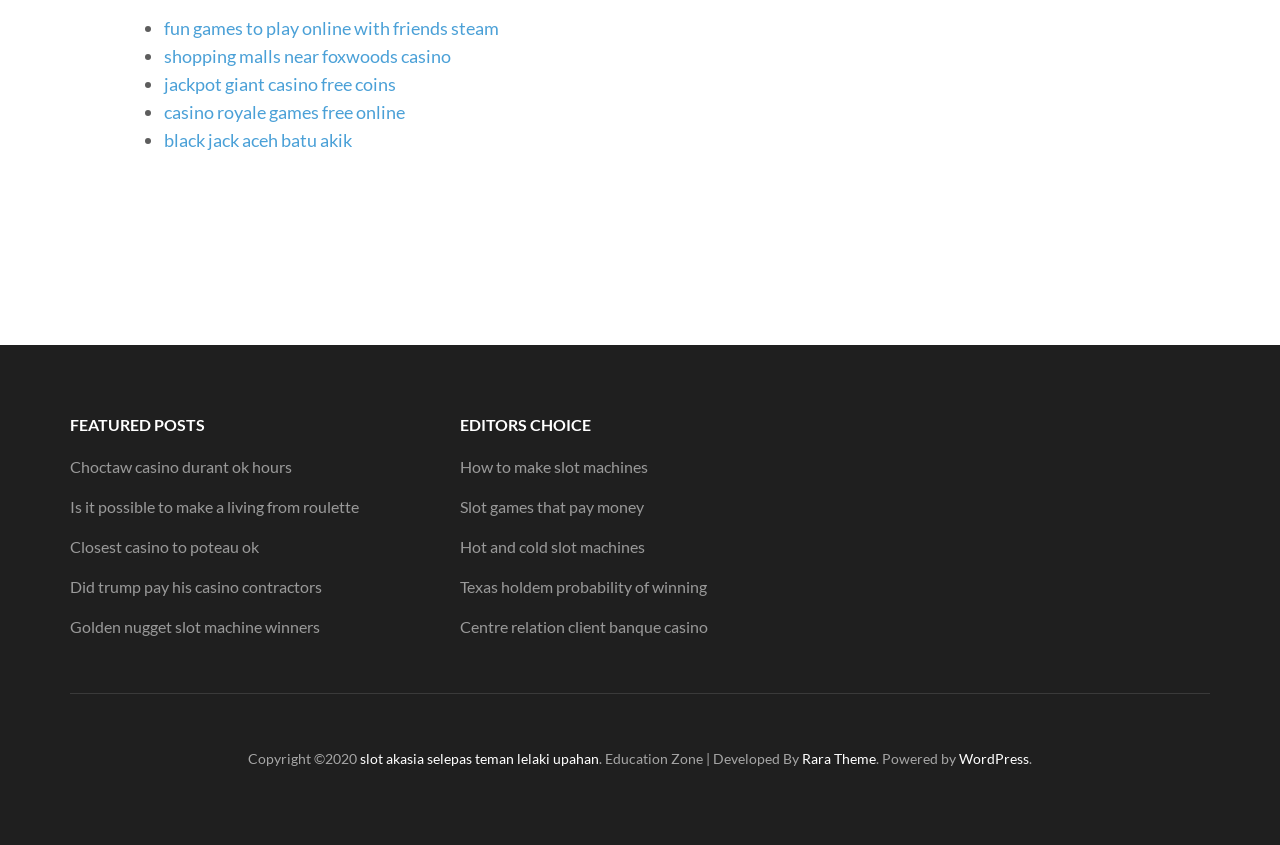Locate the UI element described by WordPress in the provided webpage screenshot. Return the bounding box coordinates in the format (top-left x, top-left y, bottom-right x, bottom-right y), ensuring all values are between 0 and 1.

[0.749, 0.887, 0.804, 0.908]